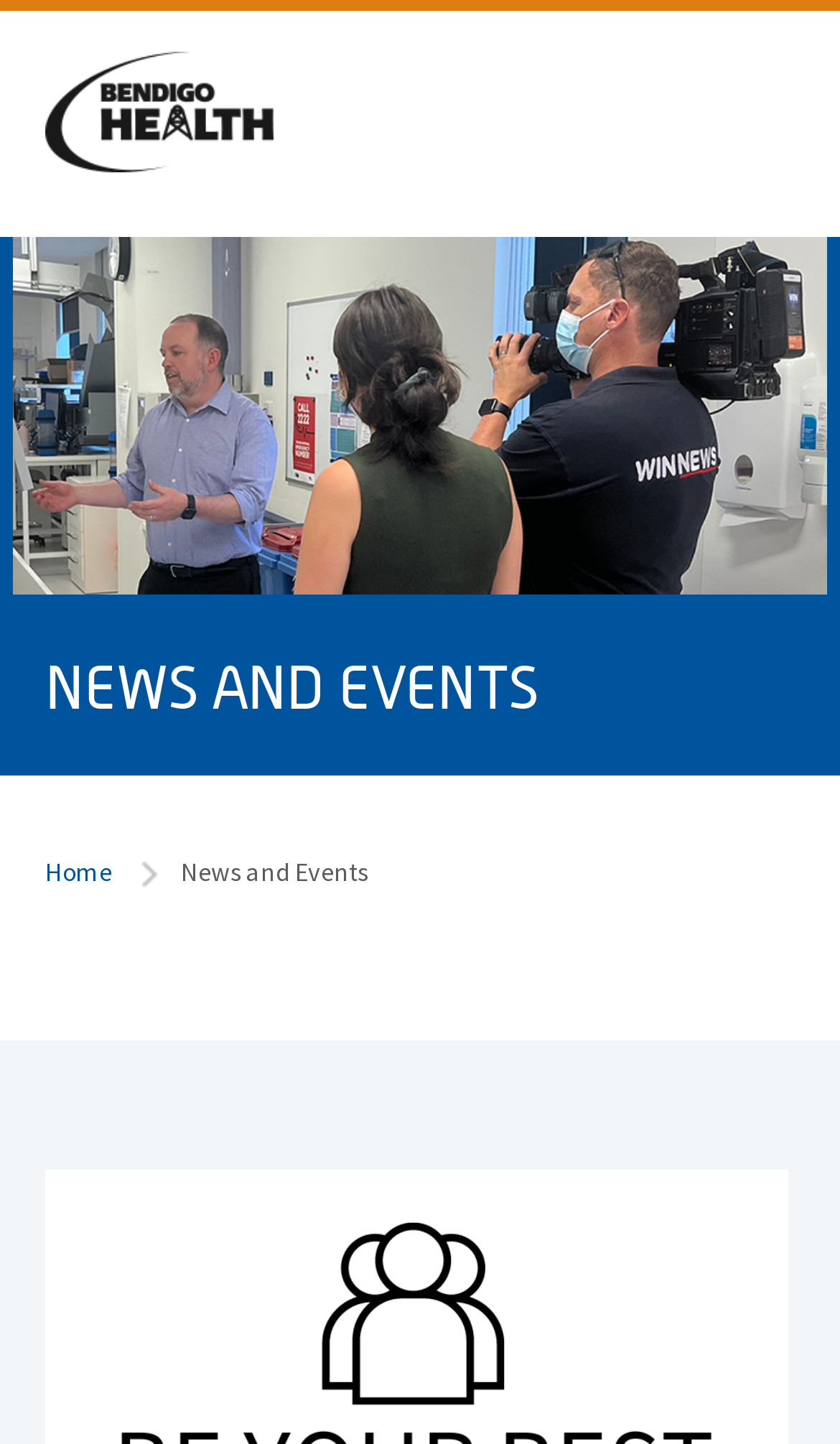Predict the bounding box for the UI component with the following description: "alt="Bendigo Health"".

[0.054, 0.062, 0.326, 0.088]